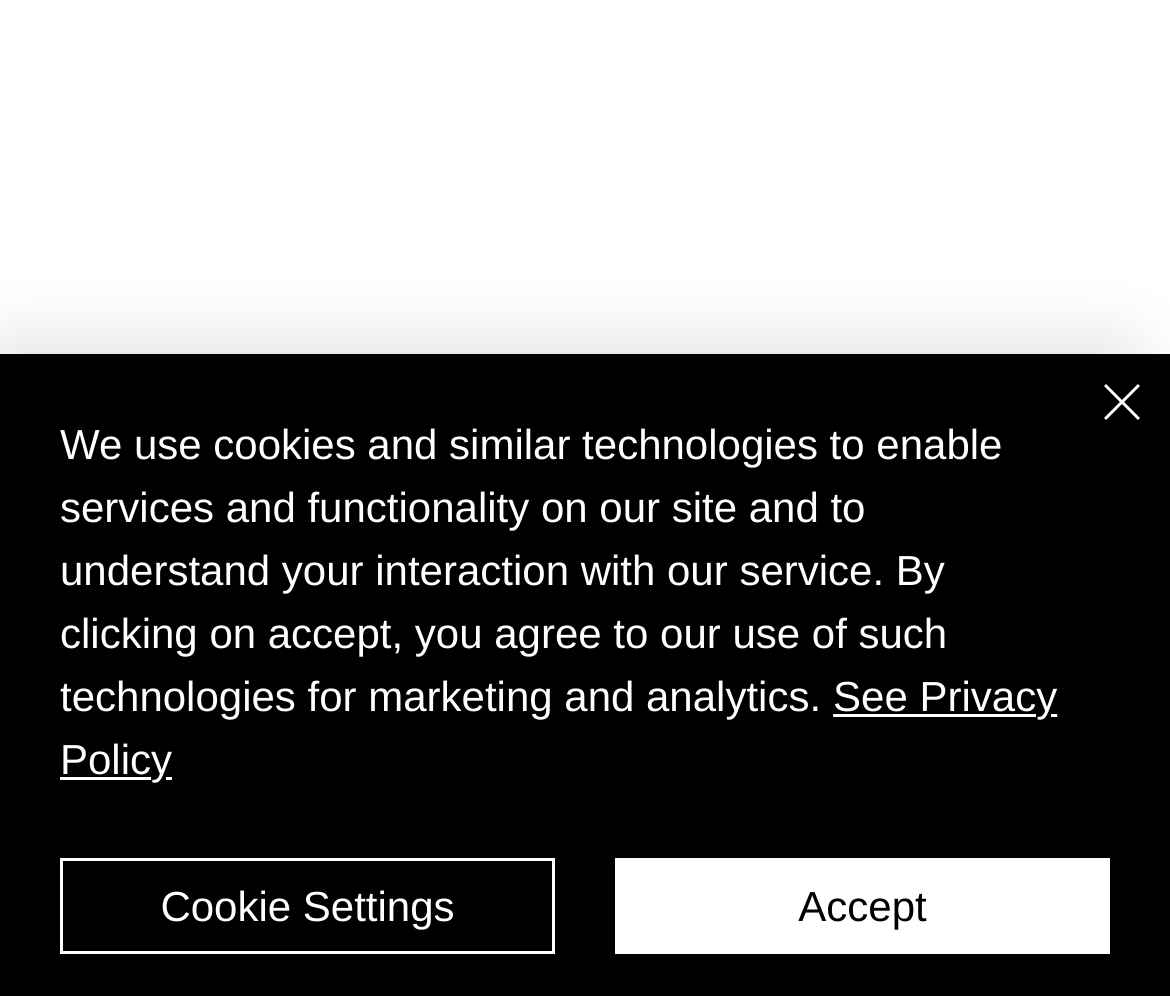Using the webpage screenshot and the element description See Privacy Policy, determine the bounding box coordinates. Specify the coordinates in the format (top-left x, top-left y, bottom-right x, bottom-right y) with values ranging from 0 to 1.

[0.051, 0.675, 0.904, 0.786]